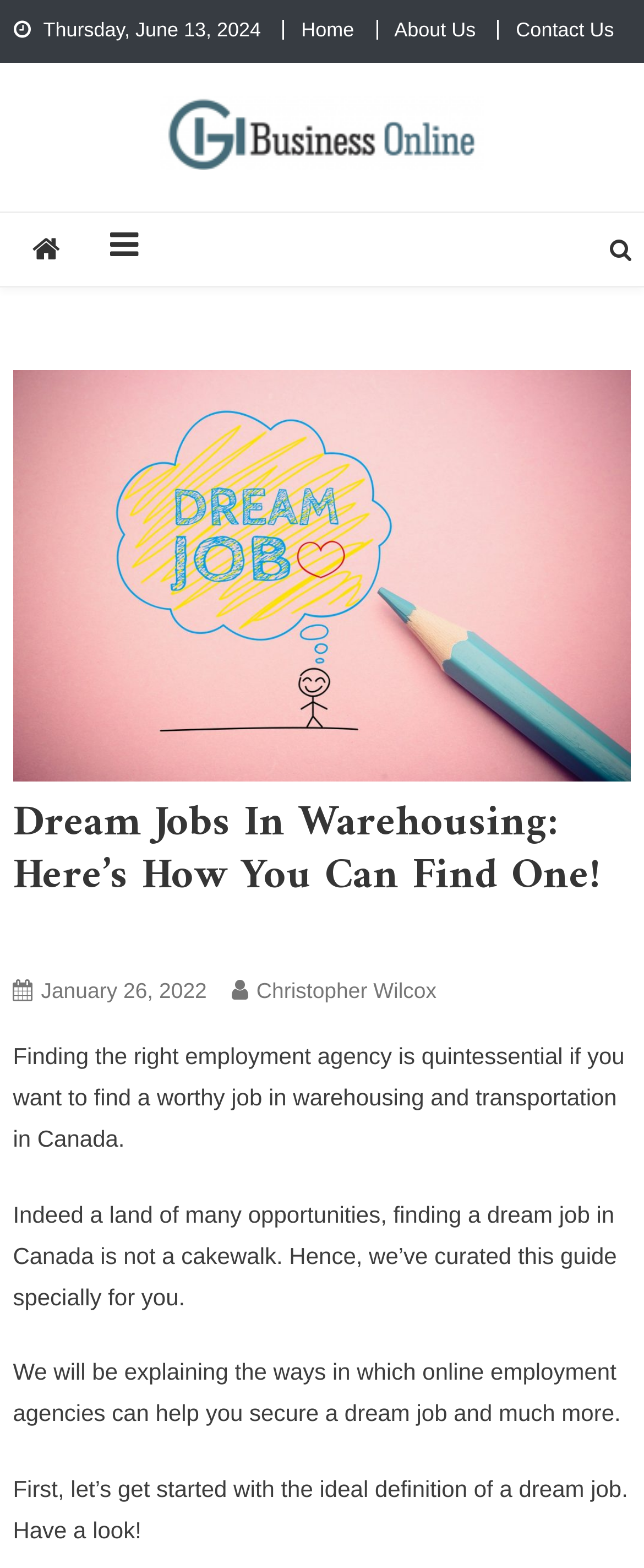What is the name of the website?
Answer the question with a single word or phrase derived from the image.

GH Business Online